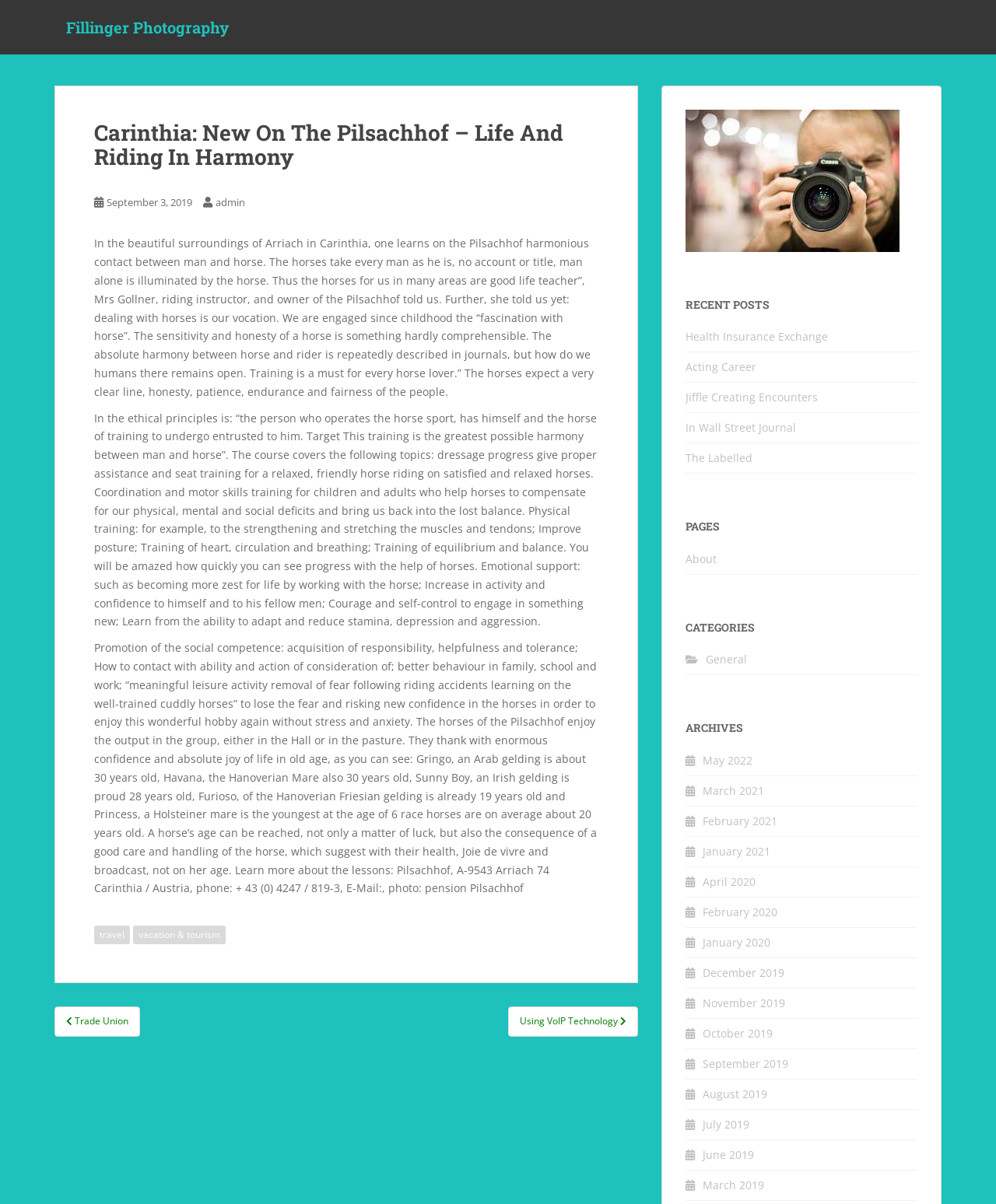Please locate the bounding box coordinates of the element's region that needs to be clicked to follow the instruction: "Visit the 'travel' page". The bounding box coordinates should be provided as four float numbers between 0 and 1, i.e., [left, top, right, bottom].

[0.095, 0.769, 0.13, 0.784]